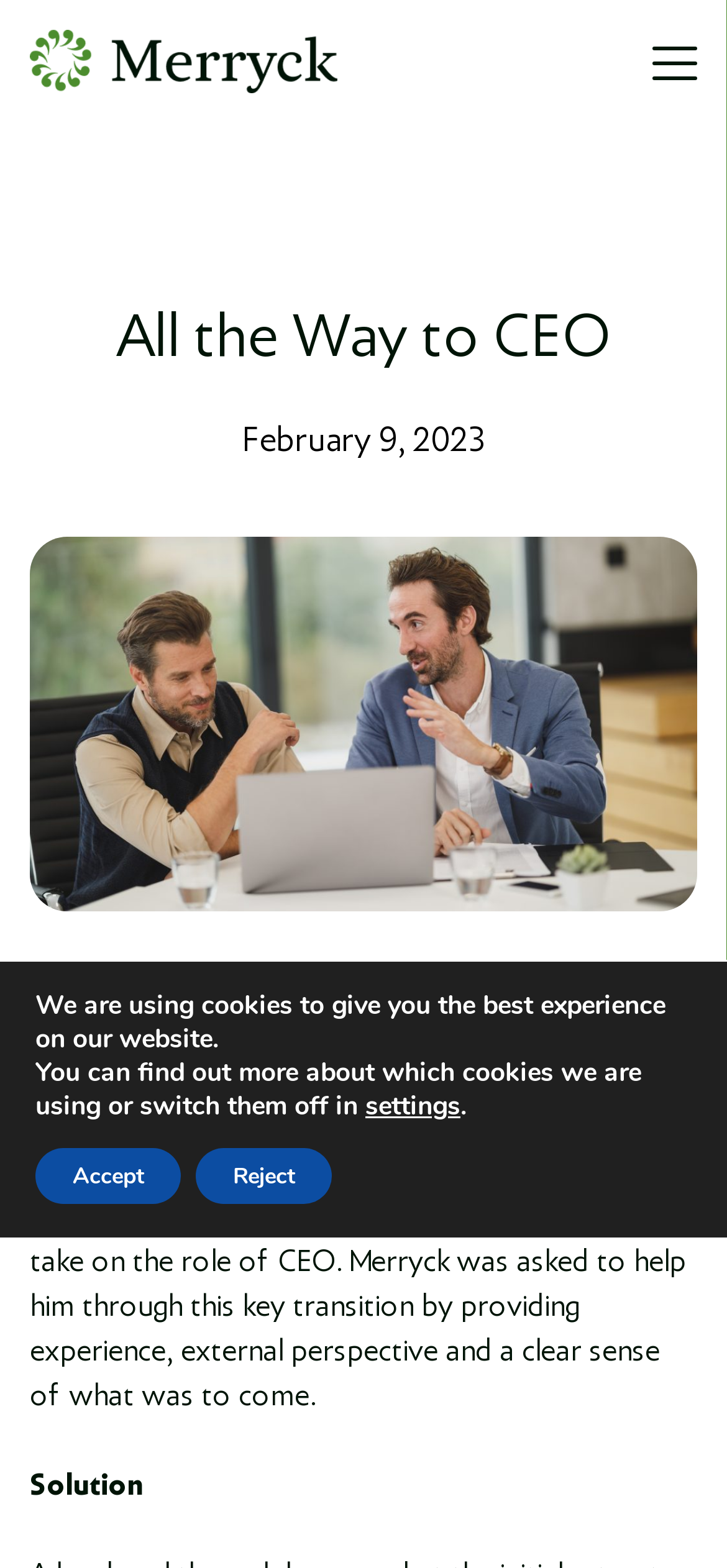Identify the bounding box for the described UI element: "Skip to main content".

[0.0, 0.0, 0.379, 0.029]